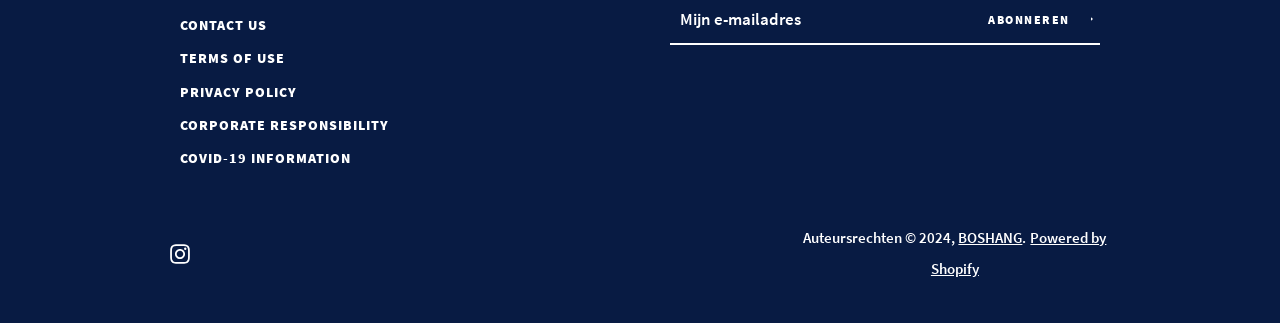Please identify the bounding box coordinates of the clickable region that I should interact with to perform the following instruction: "View terms of use". The coordinates should be expressed as four float numbers between 0 and 1, i.e., [left, top, right, bottom].

[0.141, 0.152, 0.223, 0.208]